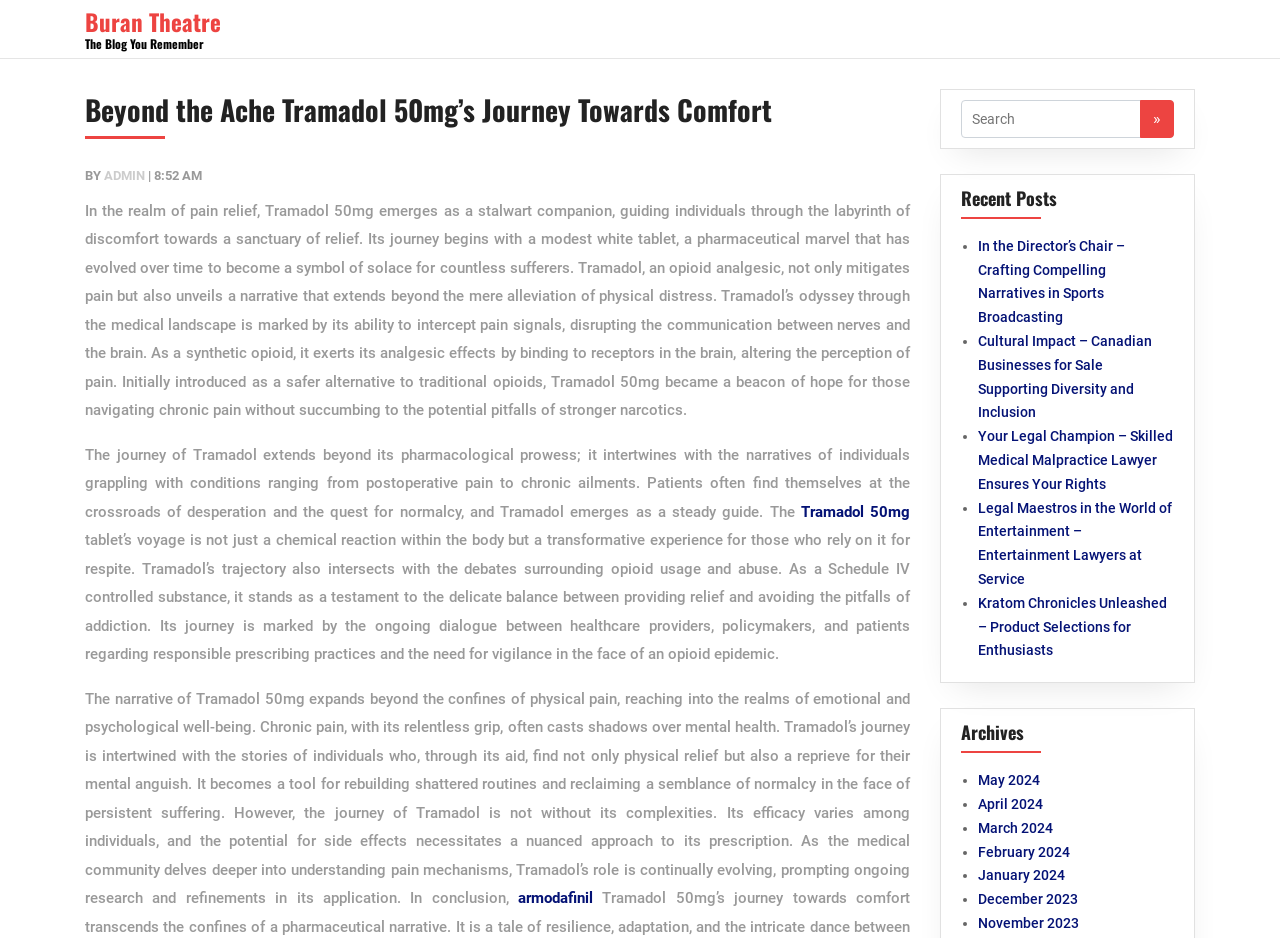How many recent posts are listed on the webpage?
Using the image, answer in one word or phrase.

5